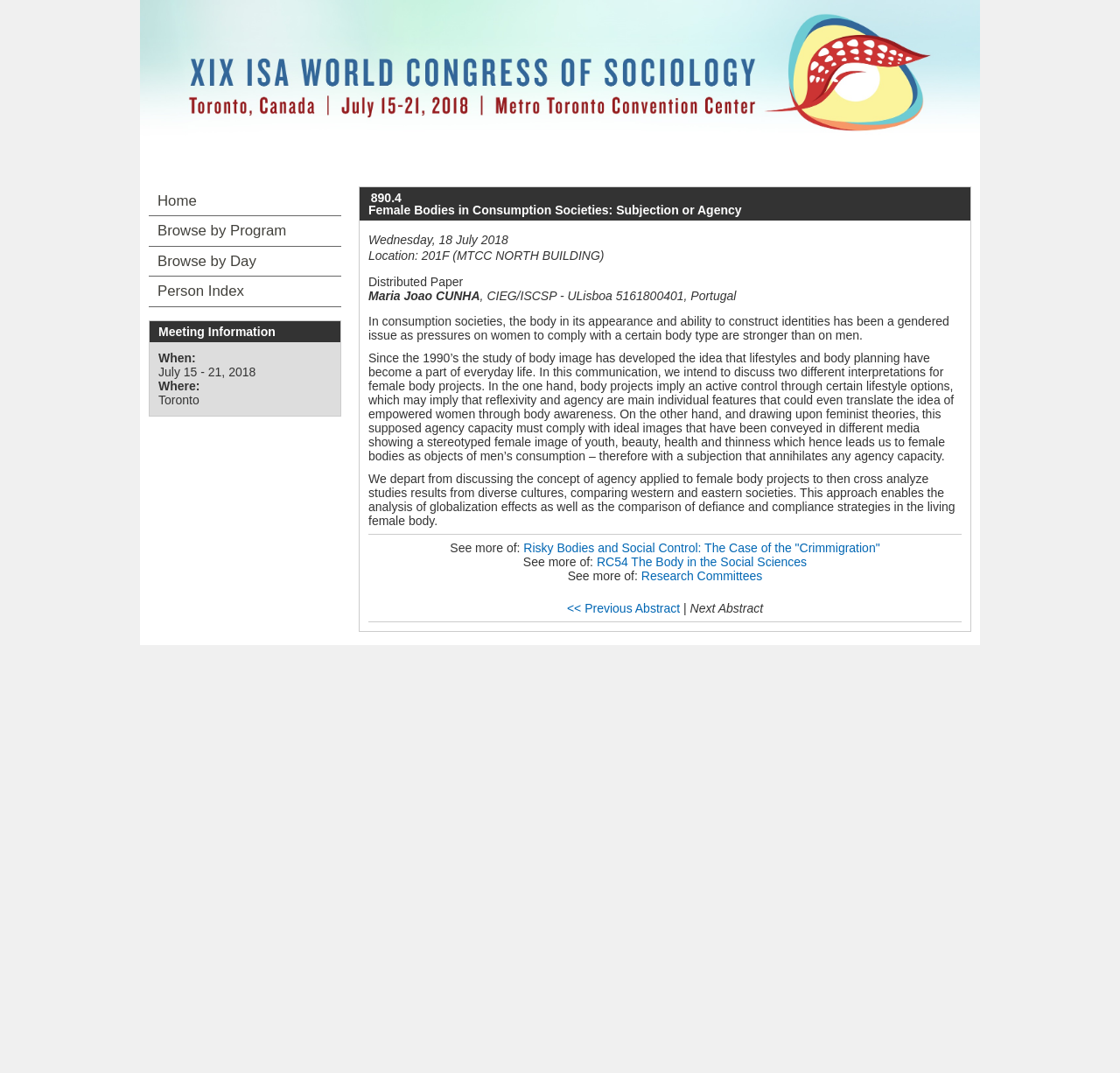Determine the bounding box coordinates of the clickable region to follow the instruction: "Browse by Program".

[0.133, 0.202, 0.305, 0.229]